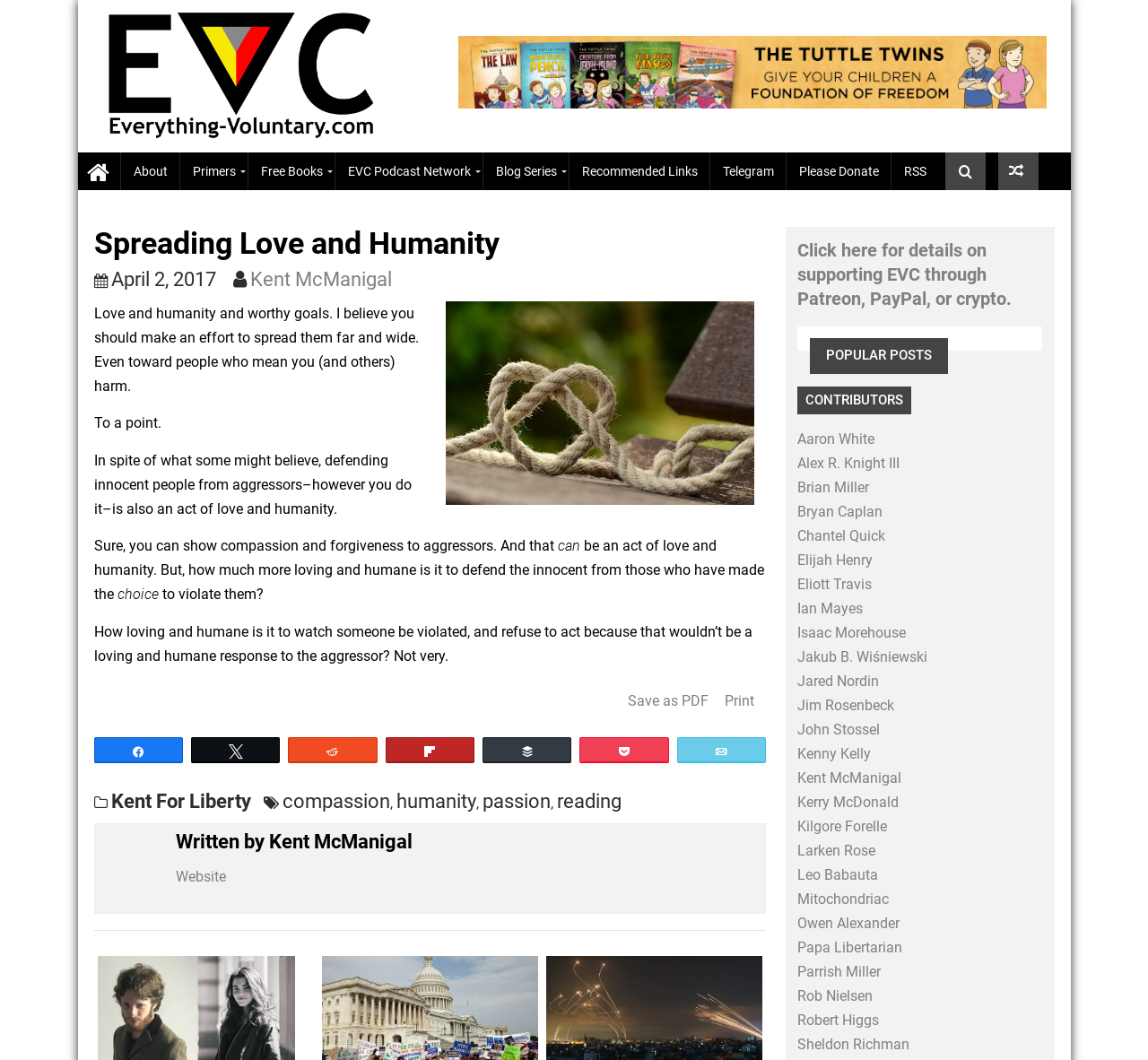Write an exhaustive caption that covers the webpage's main aspects.

This webpage is titled "Spreading Love and Humanity" and has a prominent header with the same title at the top. Below the header, there is a navigation menu with 10 links, including "About", "Primers", "Free Books", and "Blog Series", among others. 

The main content of the page is an article with a heading "Spreading Love and Humanity" and a subheading with the date "April 2, 2017" and the author's name "Kent McManigal". The article discusses the importance of spreading love and humanity, even towards people who mean harm. The text is divided into several paragraphs, with a figure or image in the middle.

At the bottom of the article, there are several links to share the content on social media platforms, such as Facebook, Twitter, and Reddit. There is also a link to save the article as a PDF or print it.

Below the article, there is a footer section with links to related topics, such as "compassion", "humanity", and "passion". The footer also includes a link to the author's website.

On the right side of the page, there is a section titled "POPULAR POSTS" with links to articles written by various authors, including Aaron White, Alex R. Knight III, and John Stossel, among others.

Finally, there is a call-to-action link at the bottom of the page, encouraging visitors to support the website through Patreon, PayPal, or cryptocurrency donations.